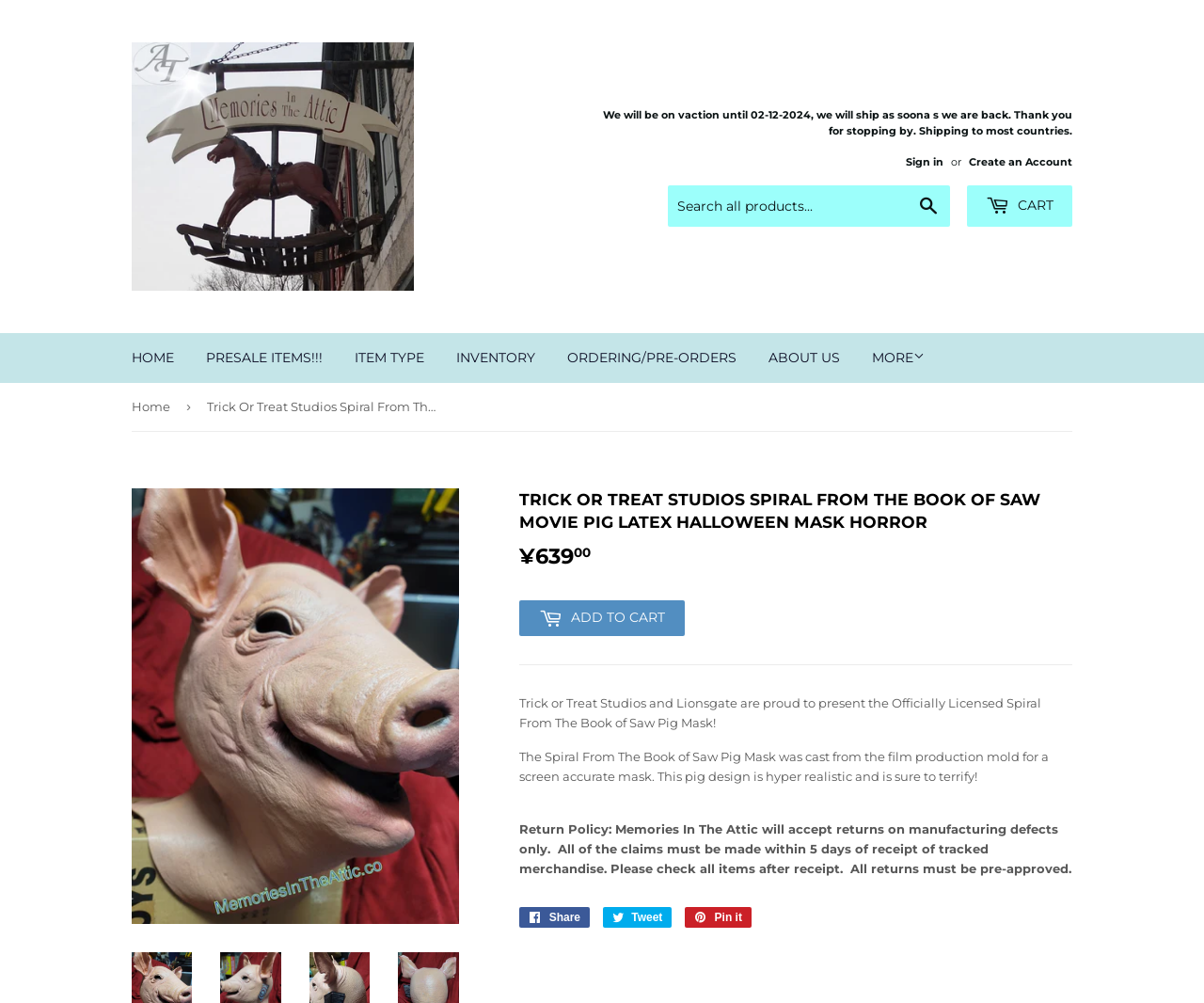Pinpoint the bounding box coordinates of the clickable element needed to complete the instruction: "Go to home page". The coordinates should be provided as four float numbers between 0 and 1: [left, top, right, bottom].

[0.098, 0.332, 0.156, 0.381]